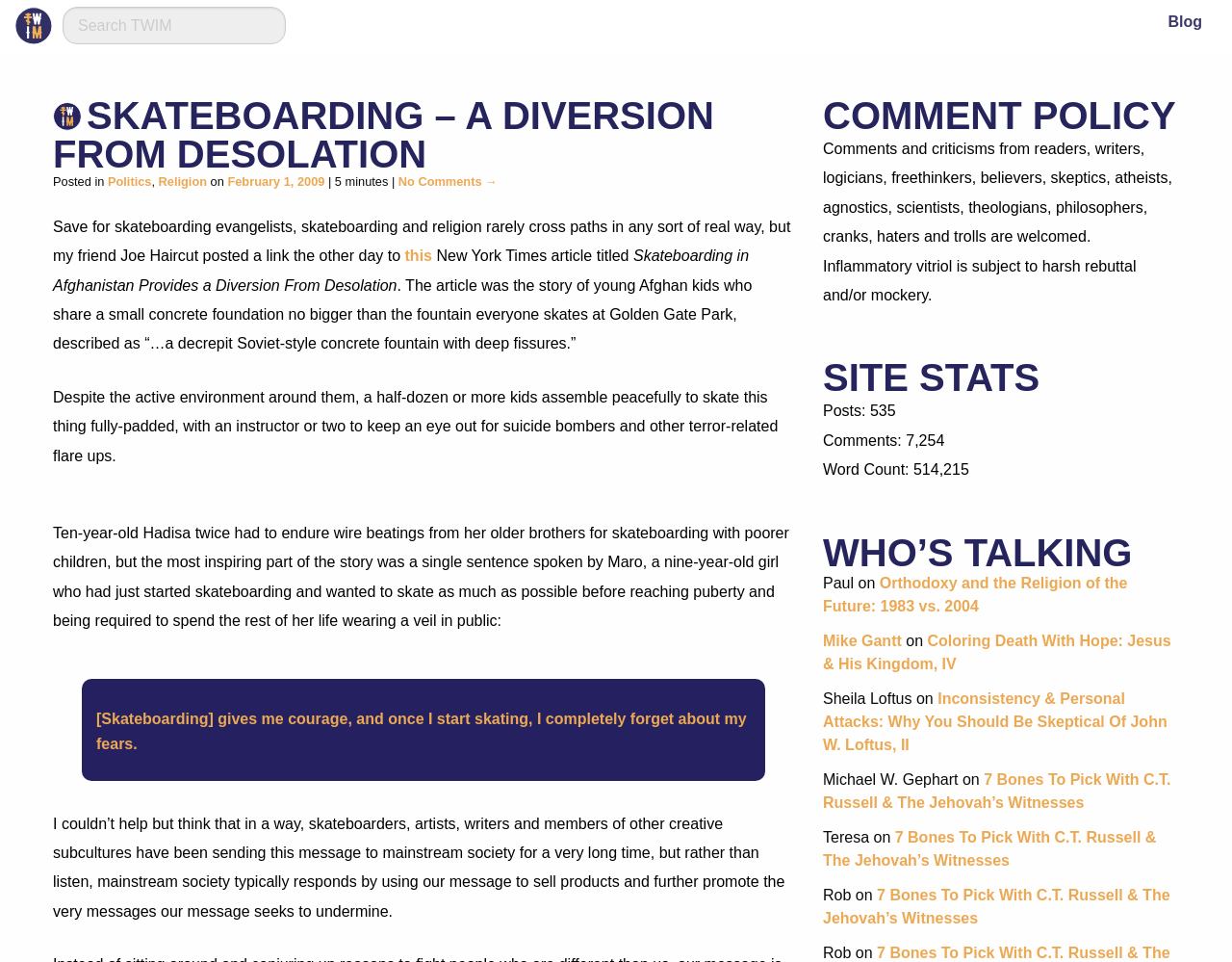Identify the bounding box coordinates of the part that should be clicked to carry out this instruction: "Check the site stats".

[0.668, 0.373, 0.957, 0.413]